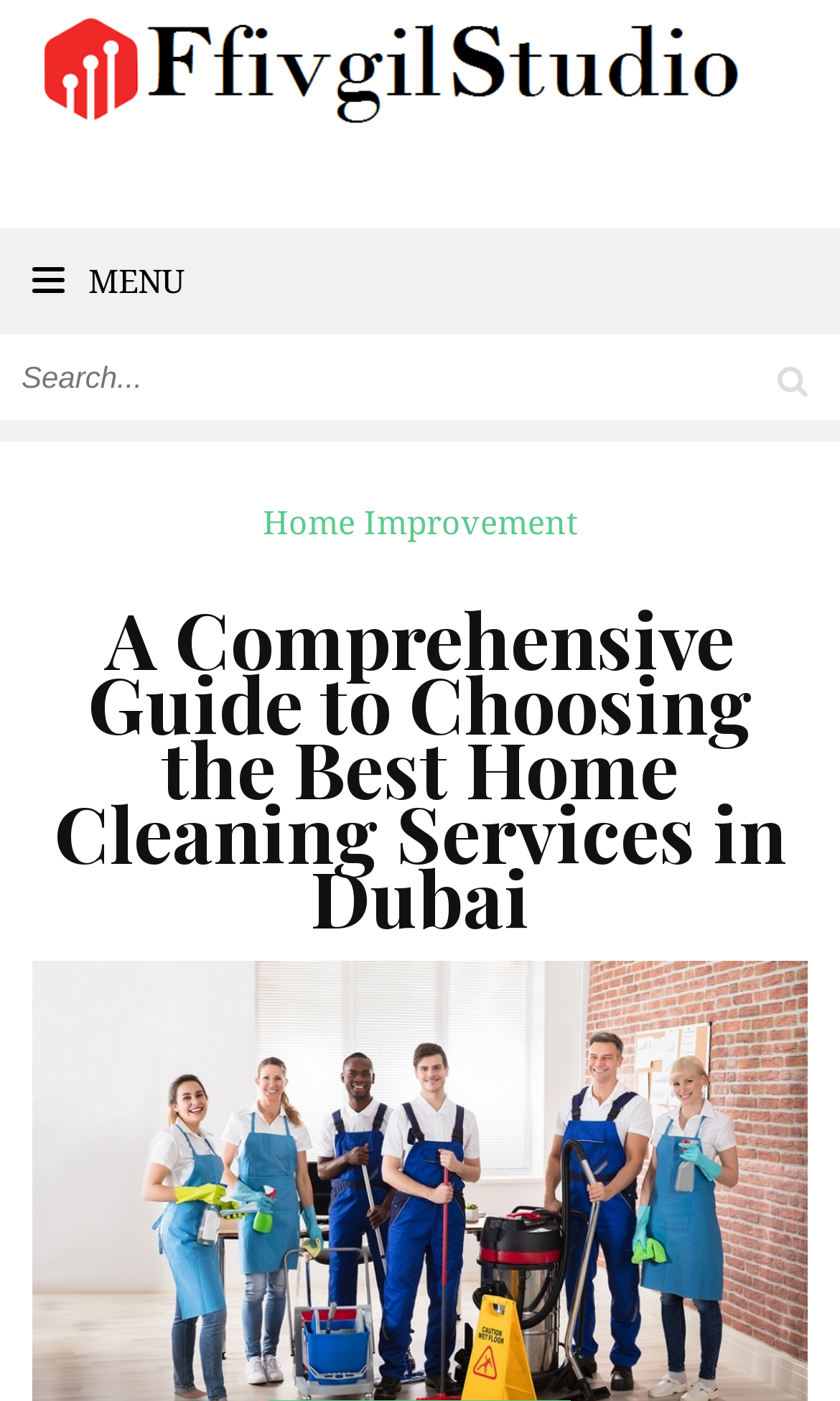Given the description Menu, predict the bounding box coordinates of the UI element. Ensure the coordinates are in the format (top-left x, top-left y, bottom-right x, bottom-right y) and all values are between 0 and 1.

[0.0, 0.164, 0.259, 0.239]